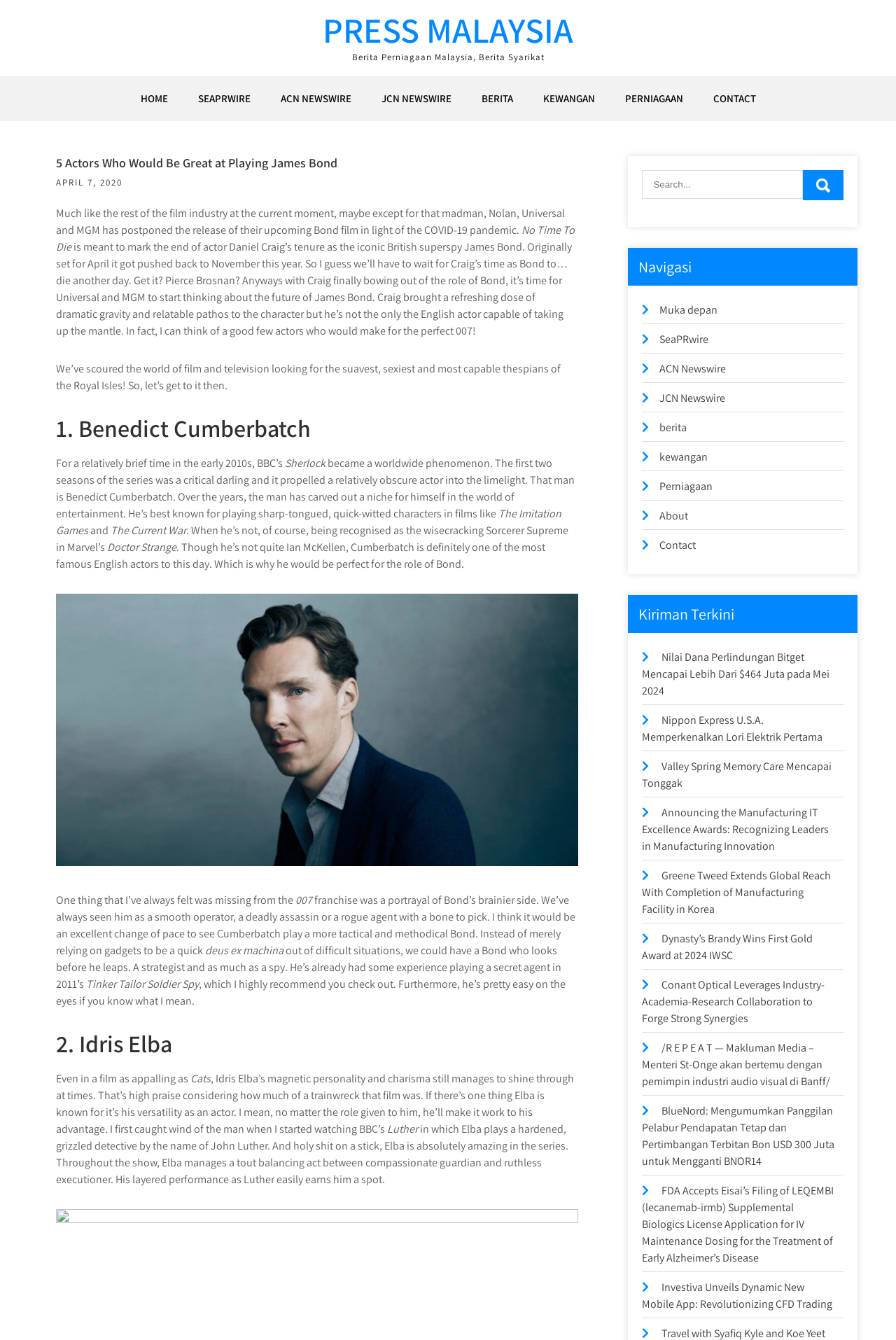Highlight the bounding box coordinates of the element that should be clicked to carry out the following instruction: "Read about 5 actors who would be great at playing James Bond". The coordinates must be given as four float numbers ranging from 0 to 1, i.e., [left, top, right, bottom].

[0.062, 0.117, 0.645, 0.127]